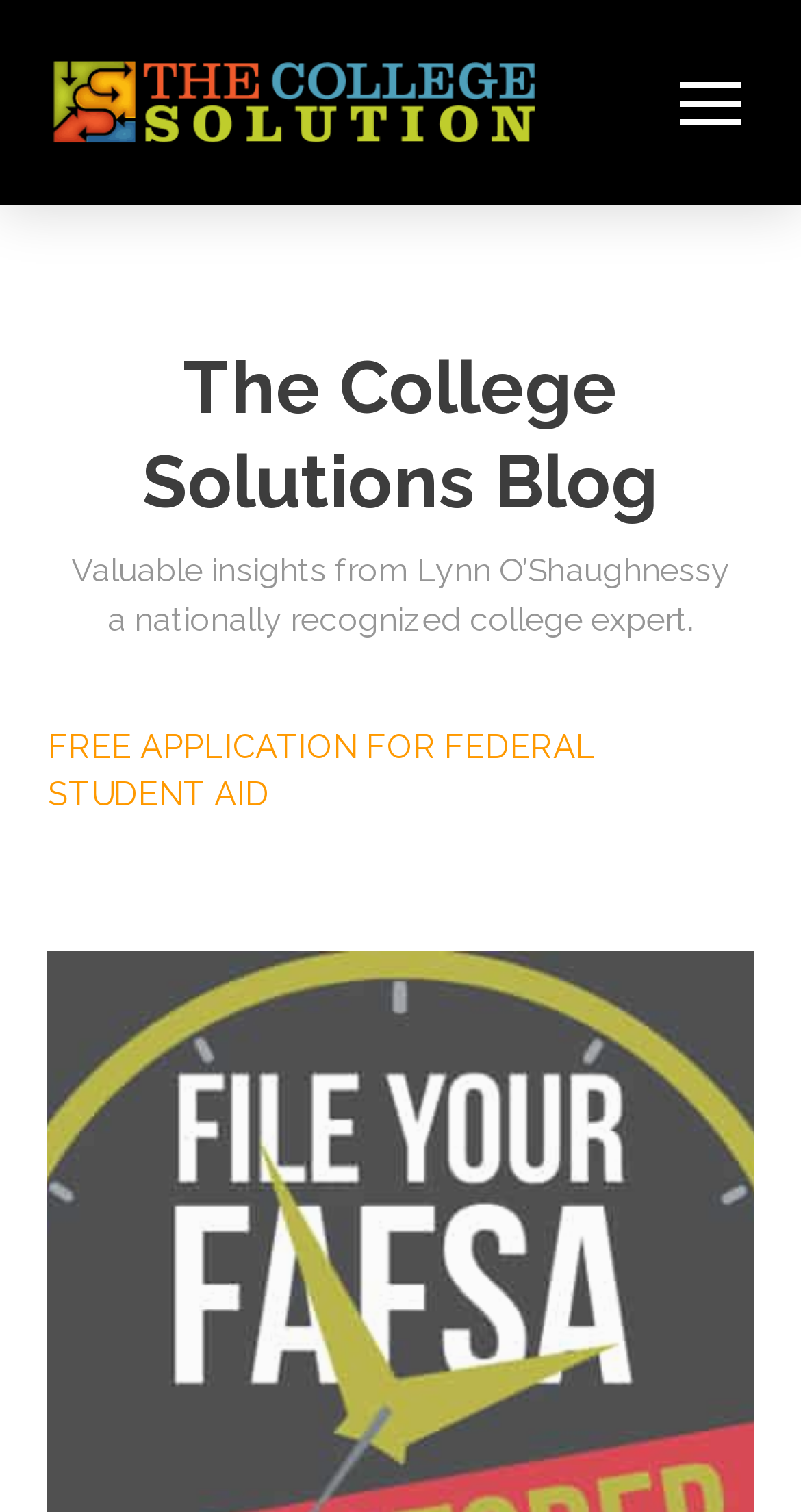Offer a meticulous description of the webpage's structure and content.

The webpage is about the archives of the Free Application for Federal Student Aid, with a focus on The College Solution. At the top left, there is a link to "The College Solution" accompanied by an image with the same name. 

On the top right, a button labeled "Toggle Off Canvas Content" is present, which controls a menu. Below this button, a heading "The College Solutions Blog" is displayed. 

Under the heading, there are two lines of text: "Valuable insights from Lynn O’Shaughnessy" and "a nationally recognized college expert." These lines are positioned near the top of the page. 

Further down, a prominent text "FREE APPLICATION FOR FEDERAL STUDENT AID" is displayed. 

At the very bottom of the page, a "Back to Top" link is located, allowing users to quickly navigate to the top of the page.